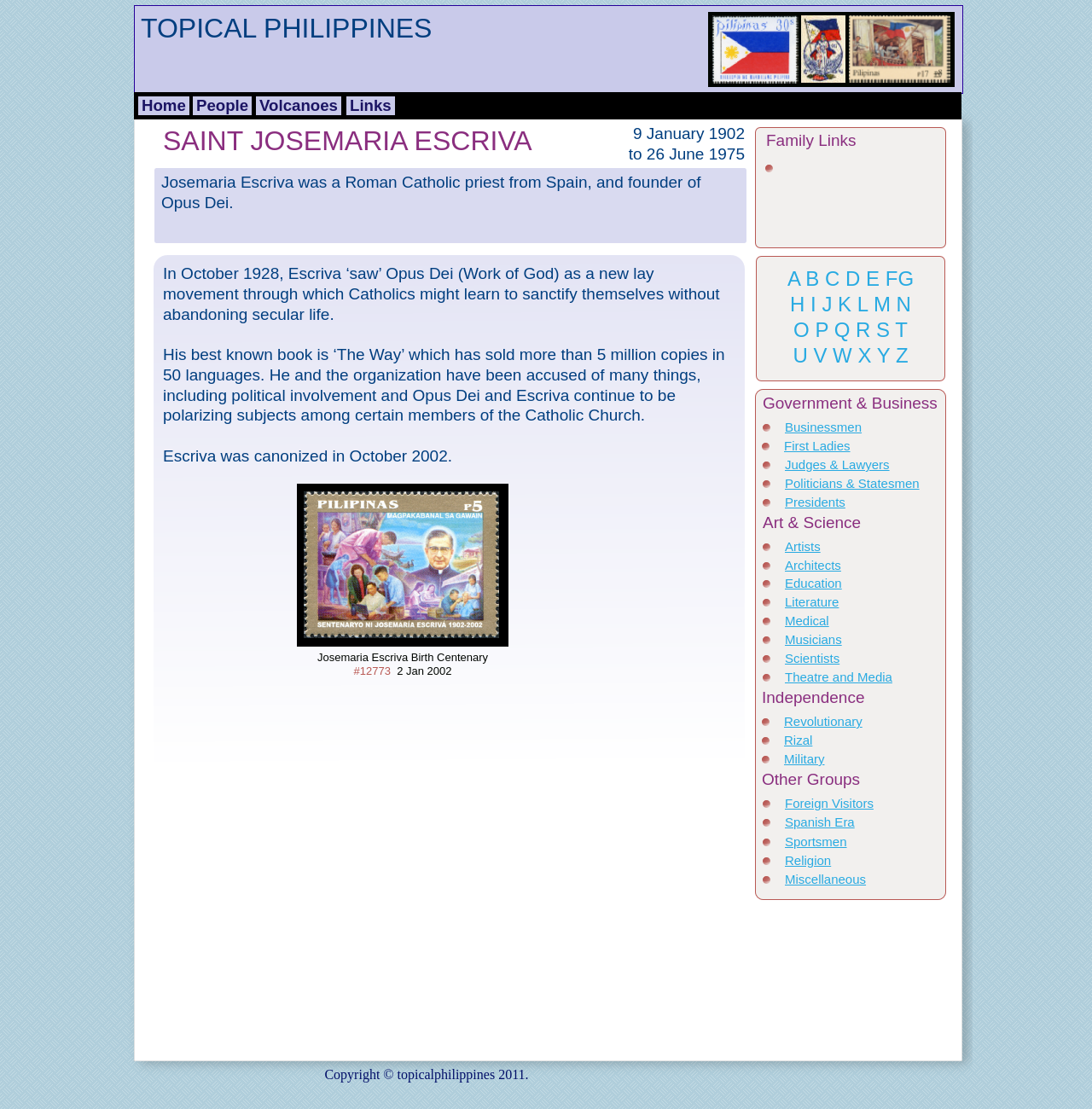Analyze the image and deliver a detailed answer to the question: What is the name of the website?

The answer can be found at the top of the webpage, which displays the website's name as 'TOPICAL PHILIPPINES'.